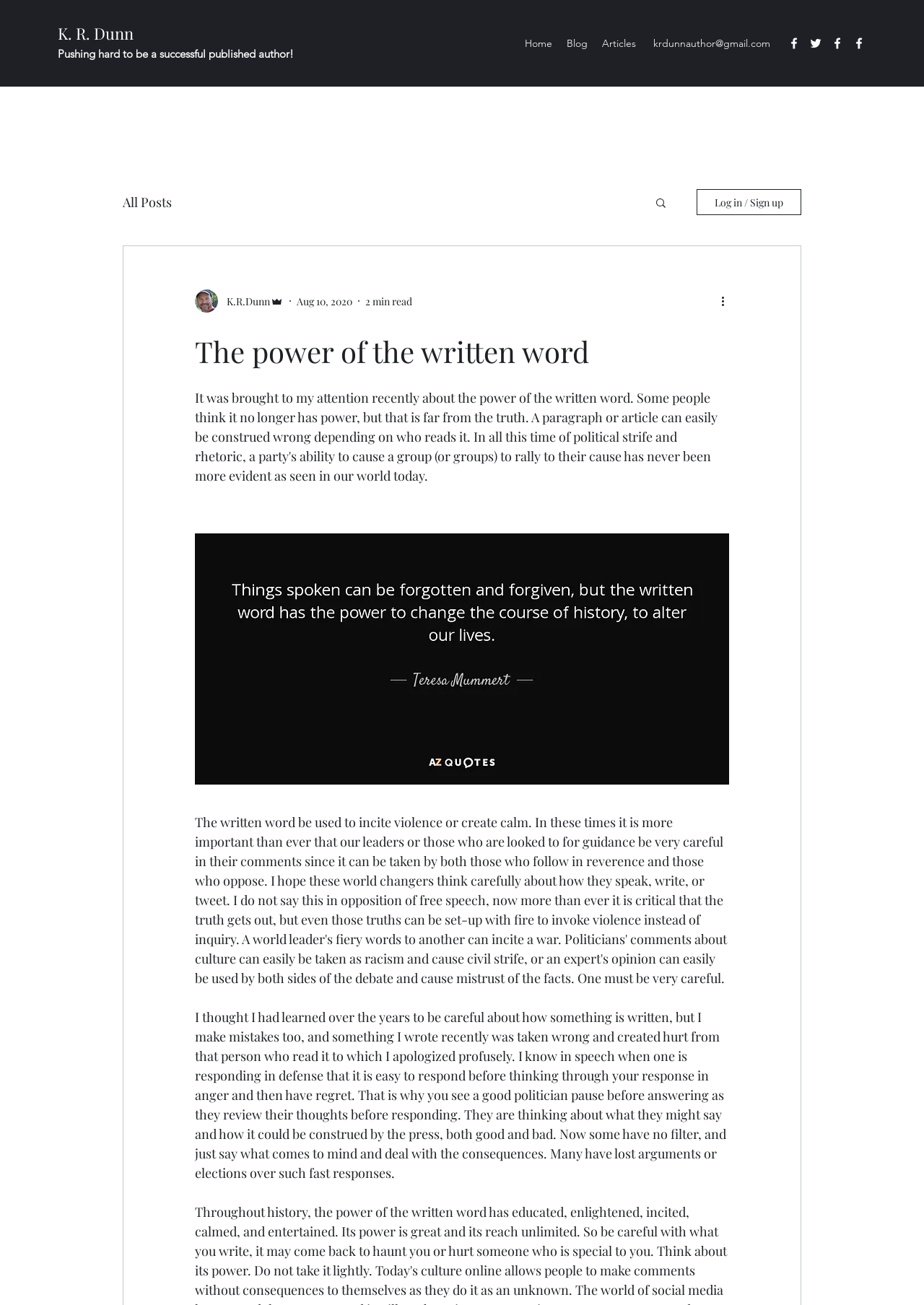What is the date of the blog post?
Answer the question in a detailed and comprehensive manner.

The webpage shows the date of the blog post as August 10, 2020, which suggests that the post was published on this date.